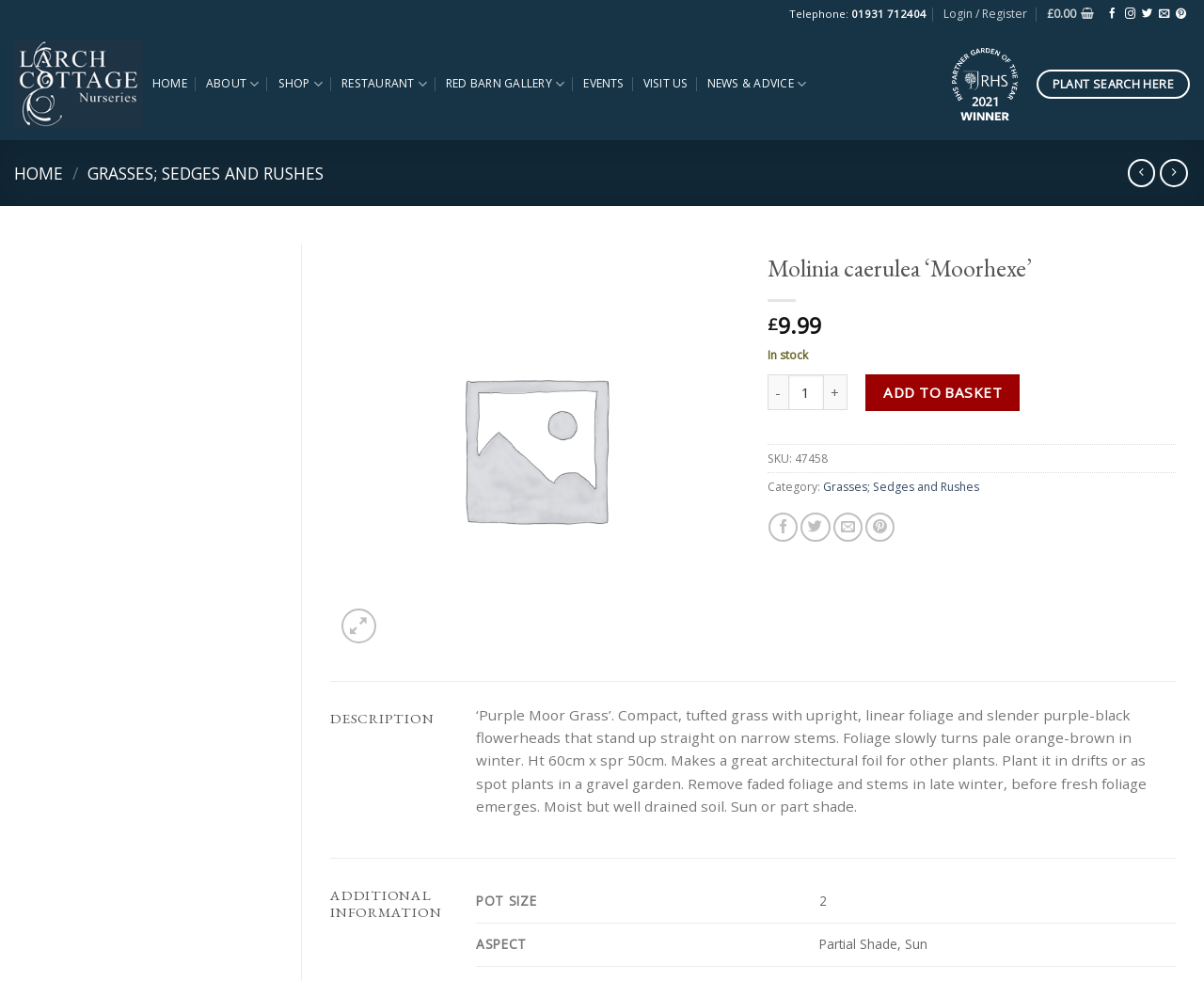Identify the bounding box coordinates of the element that should be clicked to fulfill this task: "Click the 'Login / Register' link". The coordinates should be provided as four float numbers between 0 and 1, i.e., [left, top, right, bottom].

[0.784, 0.0, 0.853, 0.028]